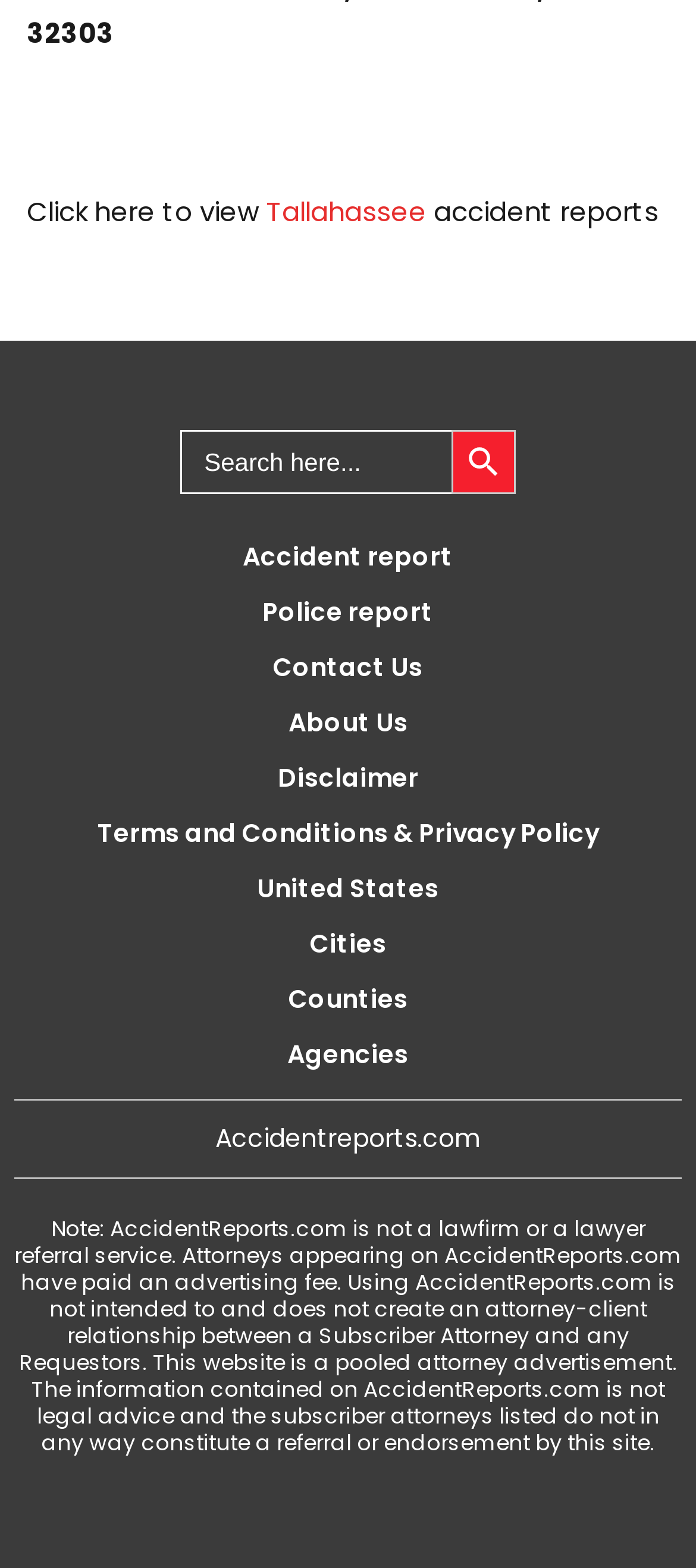Respond to the question below with a single word or phrase: How many images are there on the webpage?

2